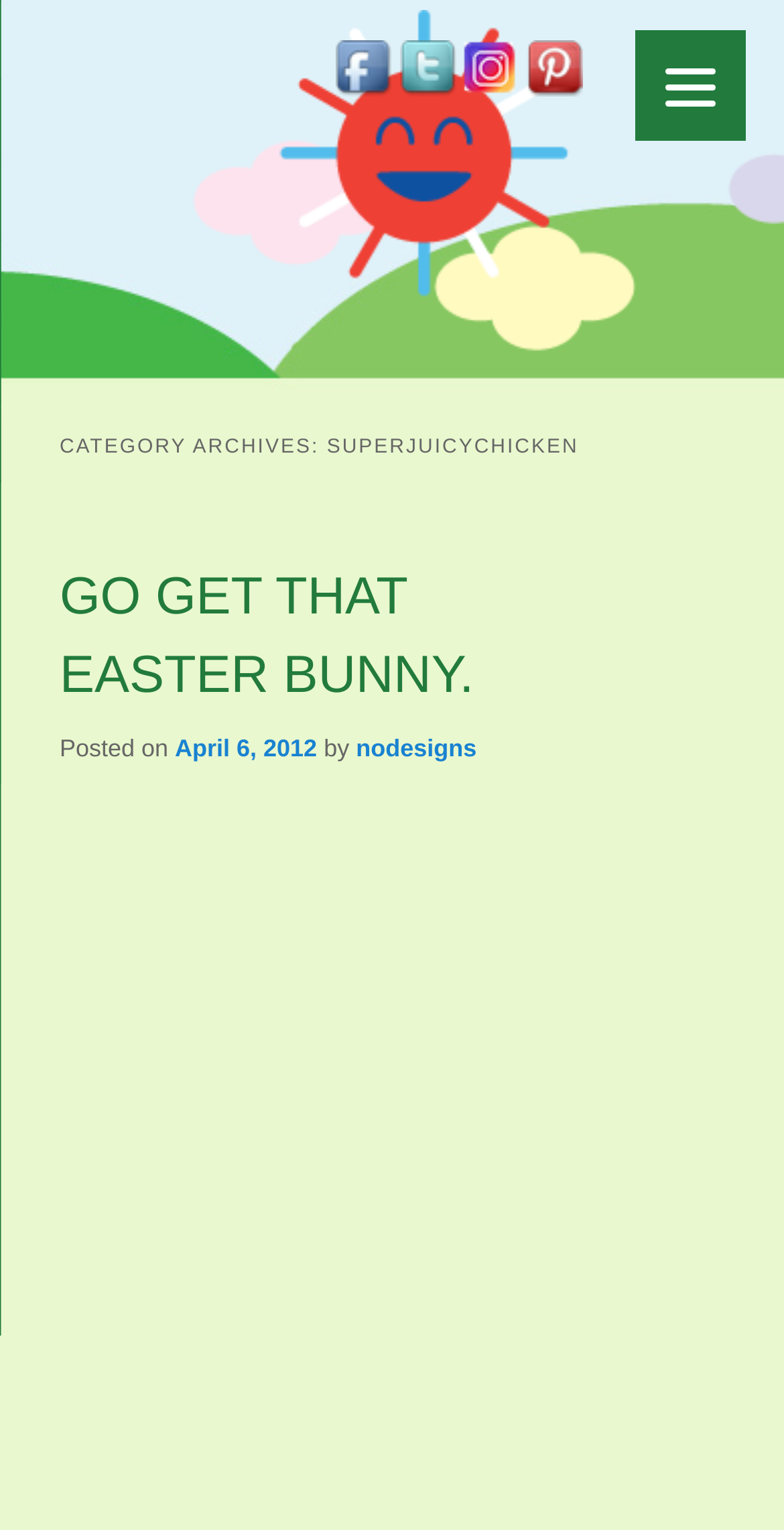Identify and extract the main heading from the webpage.

CATEGORY ARCHIVES: SUPERJUICYCHICKEN